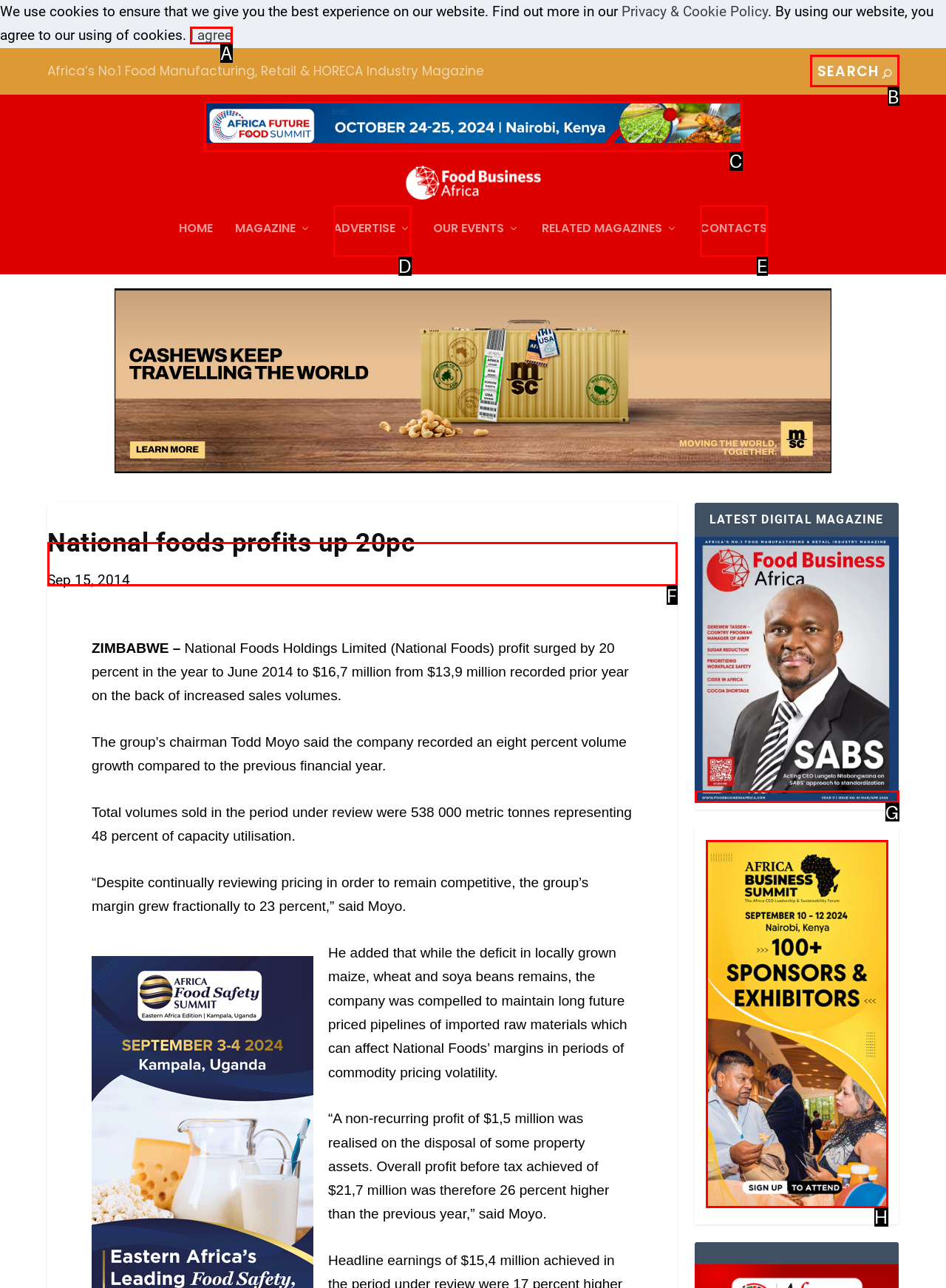Identify the correct lettered option to click in order to perform this task: Read about National Foods profits. Respond with the letter.

F